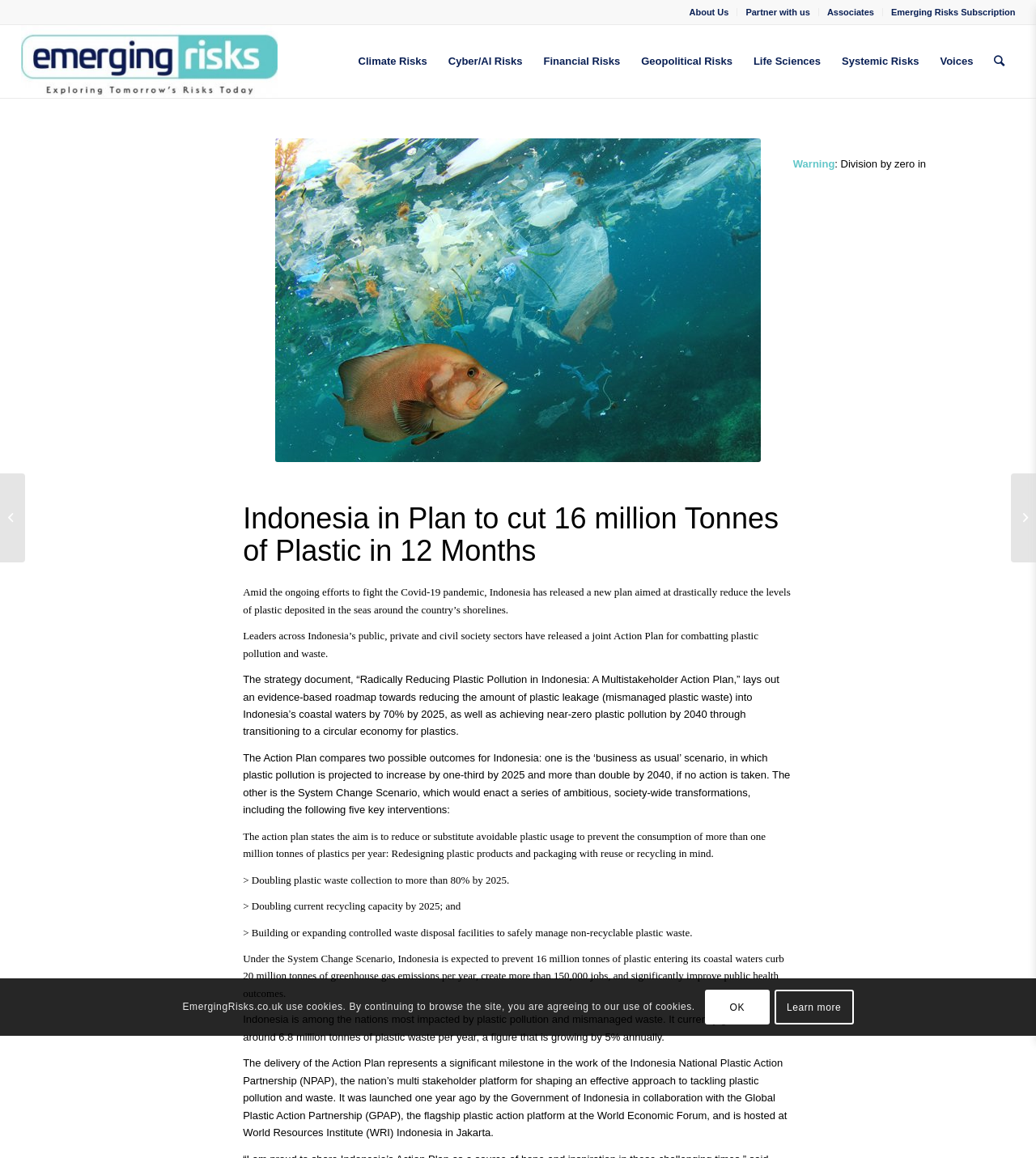Could you locate the bounding box coordinates for the section that should be clicked to accomplish this task: "Read more about Climate Risks".

[0.336, 0.022, 0.422, 0.085]